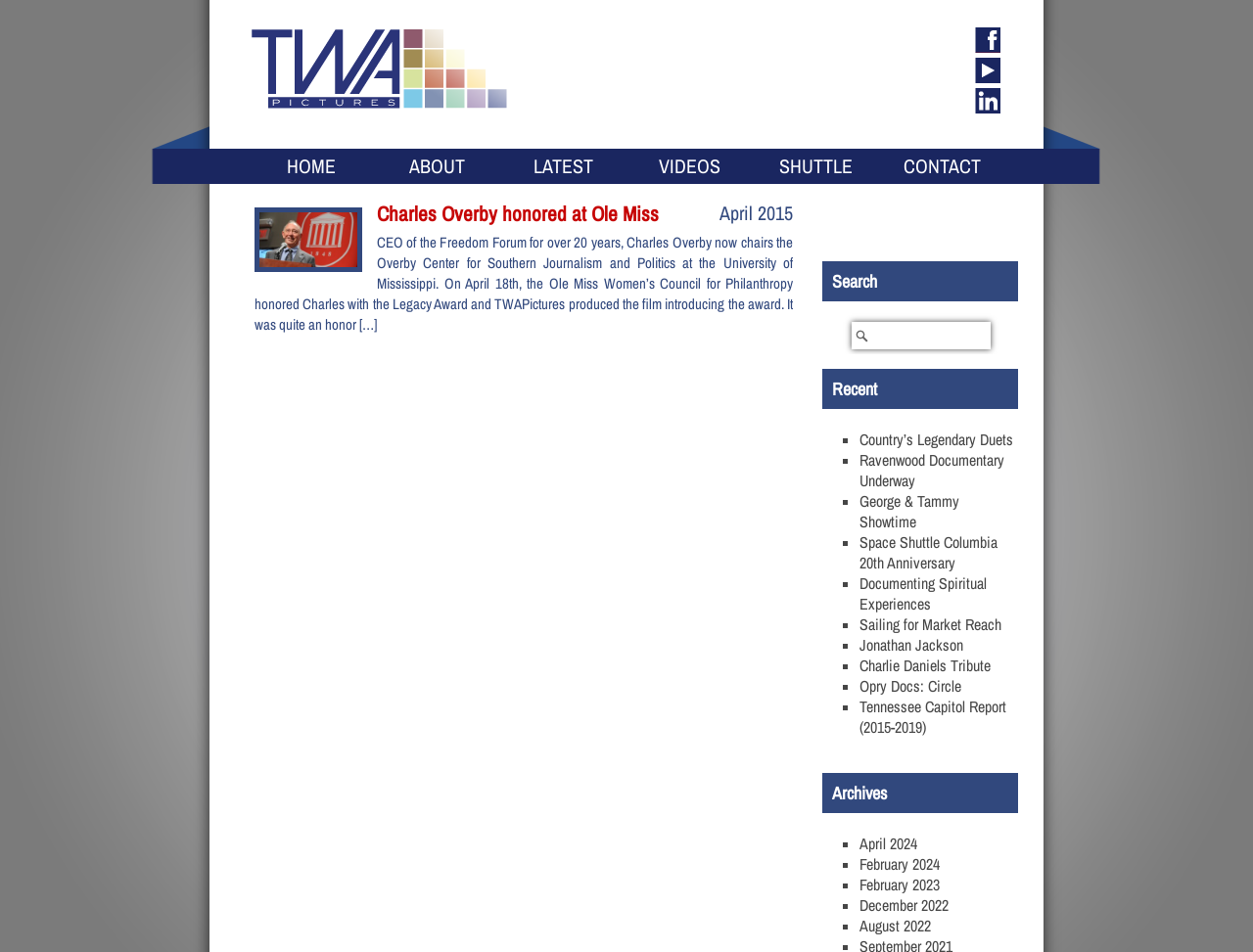What is the date of the first archive?
Answer the question in as much detail as possible.

I looked at the 'Archives' section and found the first archive, which is labeled as 'April 2015'.